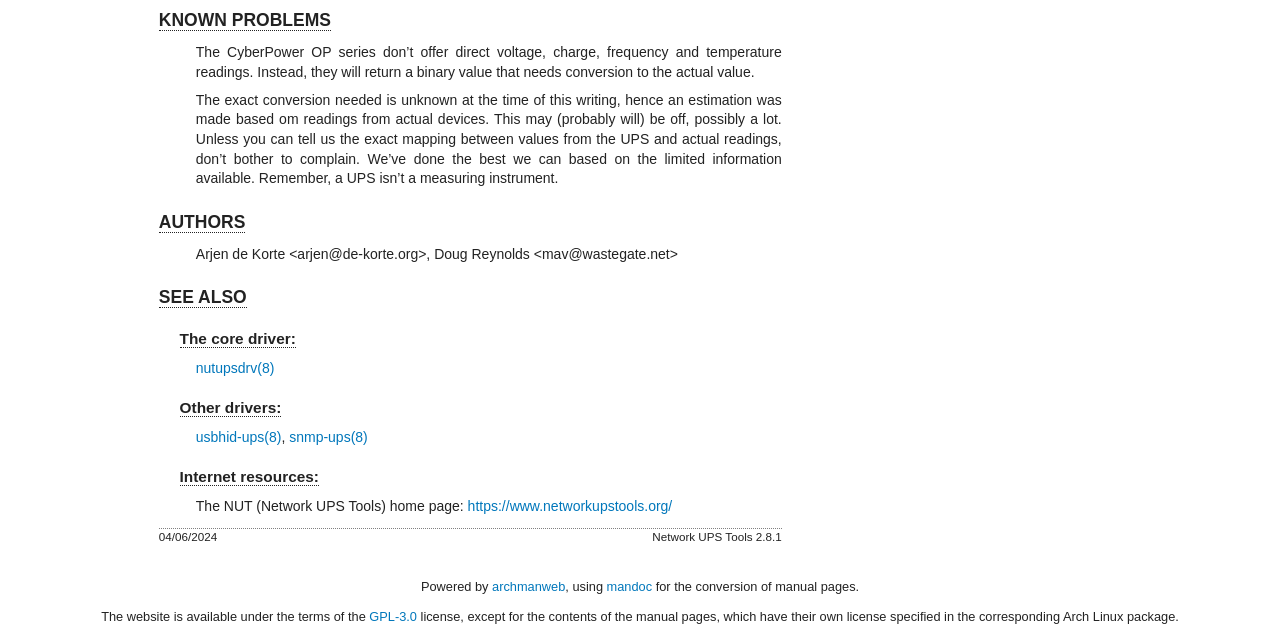Please locate the clickable area by providing the bounding box coordinates to follow this instruction: "Check the 'Recent News' section".

None